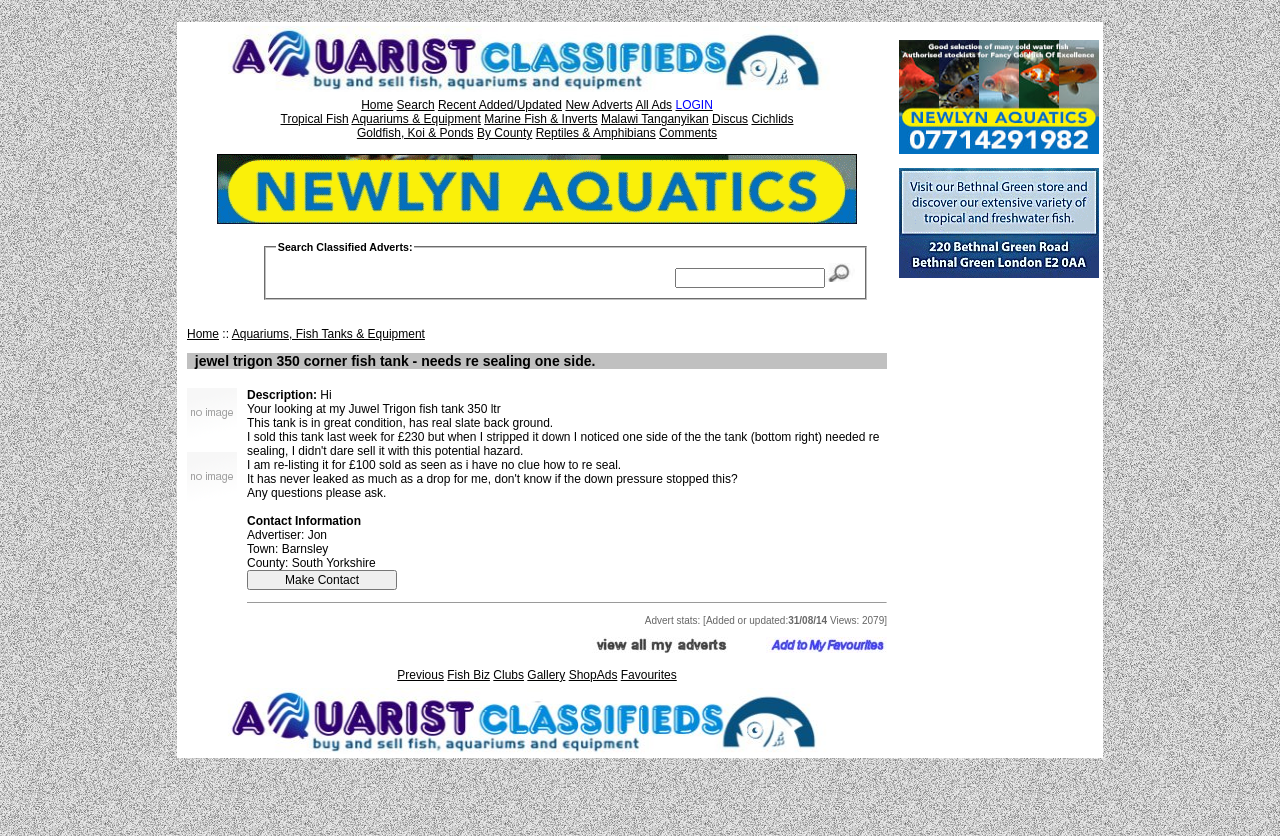Give a detailed explanation of the elements present on the webpage.

This webpage is a classified advert for a Jewel Trigon 350 corner fish tank. At the top of the page, there is a logo for Aquarist Classifieds, accompanied by a navigation menu with links to various sections of the website, including Home, Search, Recent Added/Updated, and more.

Below the navigation menu, there is a search bar with a submit button, allowing users to search for classified adverts. On the left side of the page, there is a list of categories, including Tropical Fish, Aquariums & Equipment, Marine Fish & Inverts, and more.

The main content of the page is the classified advert itself, which includes a description of the fish tank, its condition, and the reason for re-listing it. The advert also includes contact information for the advertiser, Jon, and statistics about the advert, such as the number of views.

There are several images on the page, including a logo for Aquarist Classifieds, a search icon, and icons for the categories listed on the left side of the page. Additionally, there are buttons to make contact with the advertiser and to view all ads and see the member profile of Jon.

At the bottom of the page, there are links to Previous, Fish Biz, Clubs, Gallery, ShopAds, and Favourites, which appear to be related to the Aquarist Classifieds website.